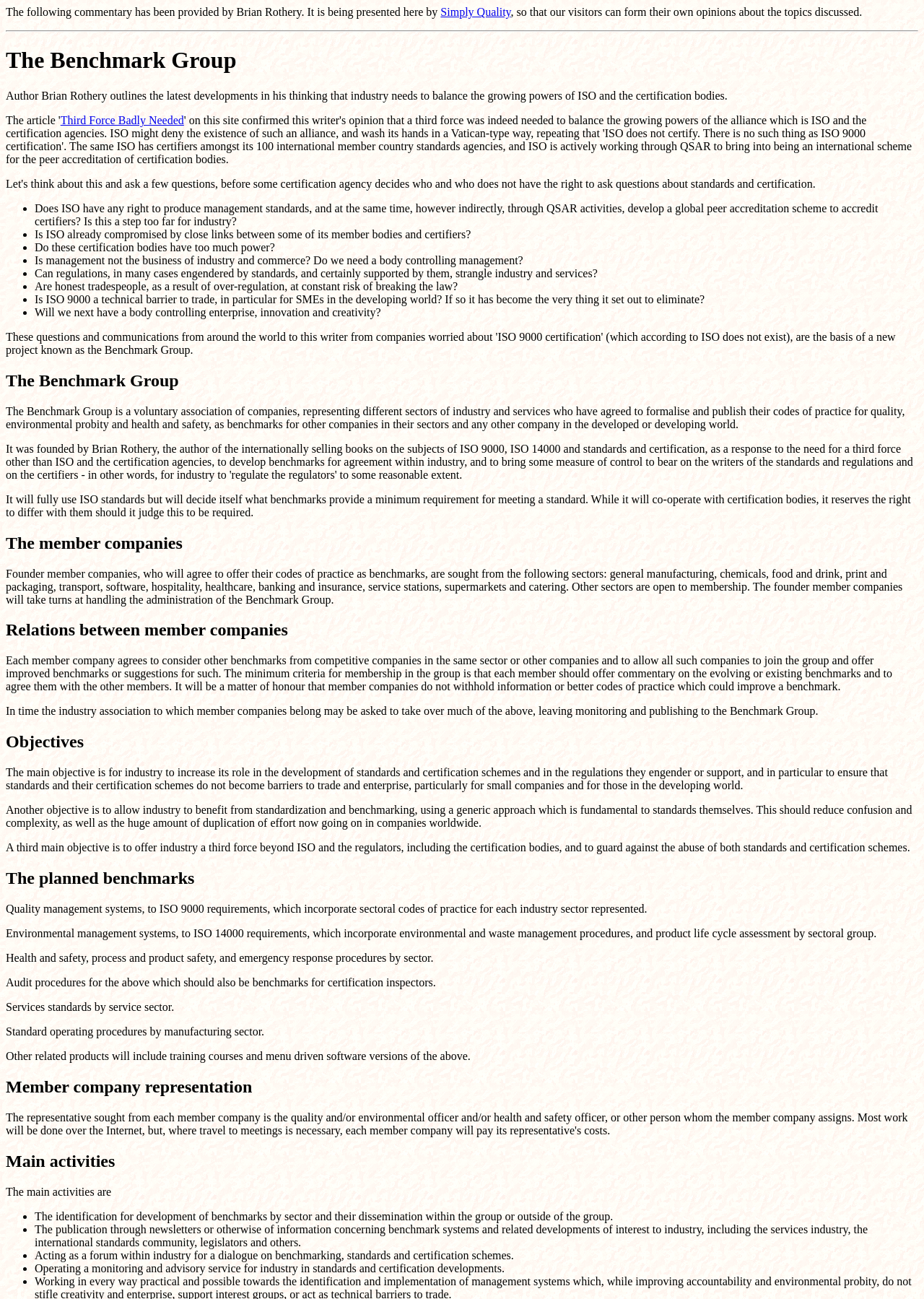What is the main objective of The Benchmark Group?
Answer the question with a single word or phrase, referring to the image.

To increase industry's role in standards development